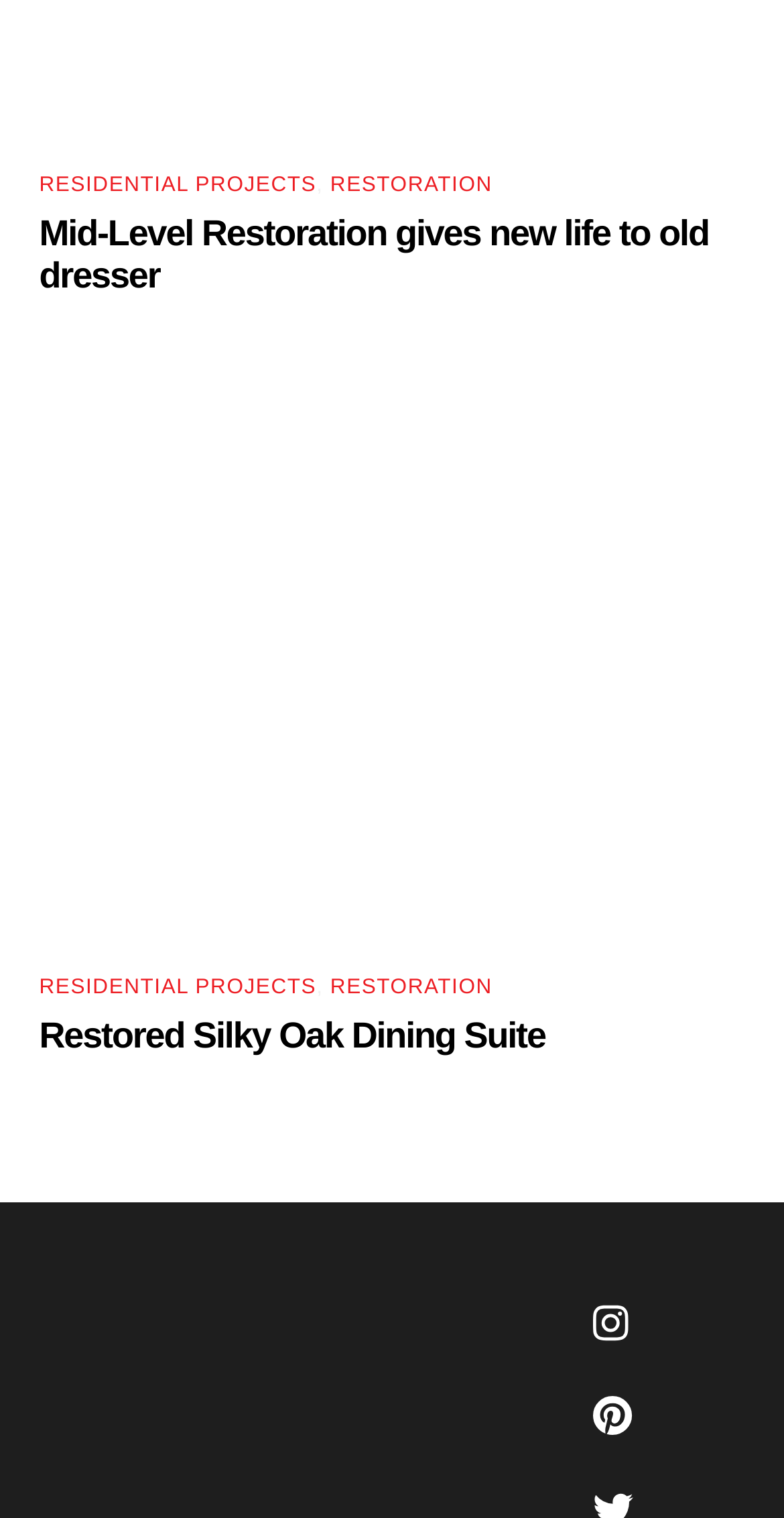Given the description of a UI element: "Restoration", identify the bounding box coordinates of the matching element in the webpage screenshot.

[0.421, 0.114, 0.628, 0.13]